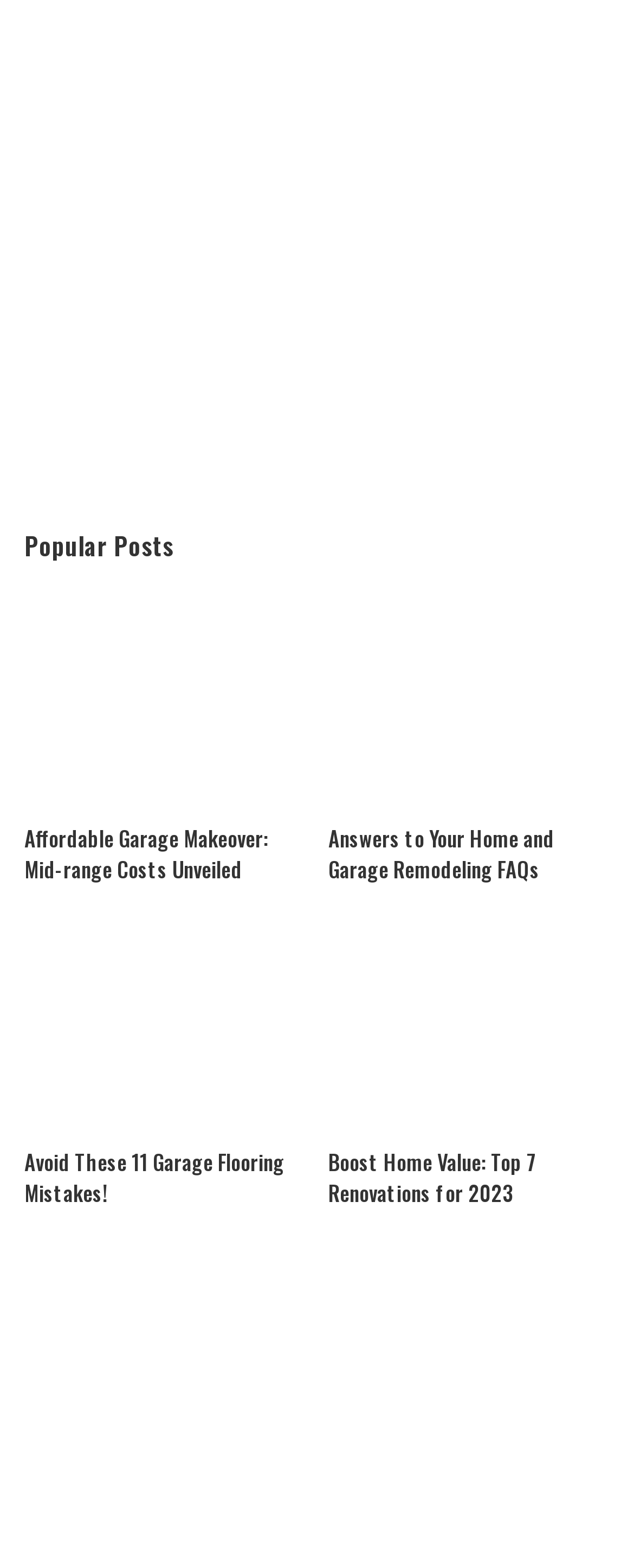From the element description: "alt="blank"", extract the bounding box coordinates of the UI element. The coordinates should be expressed as four float numbers between 0 and 1, in the order [left, top, right, bottom].

[0.038, 0.952, 0.808, 0.972]